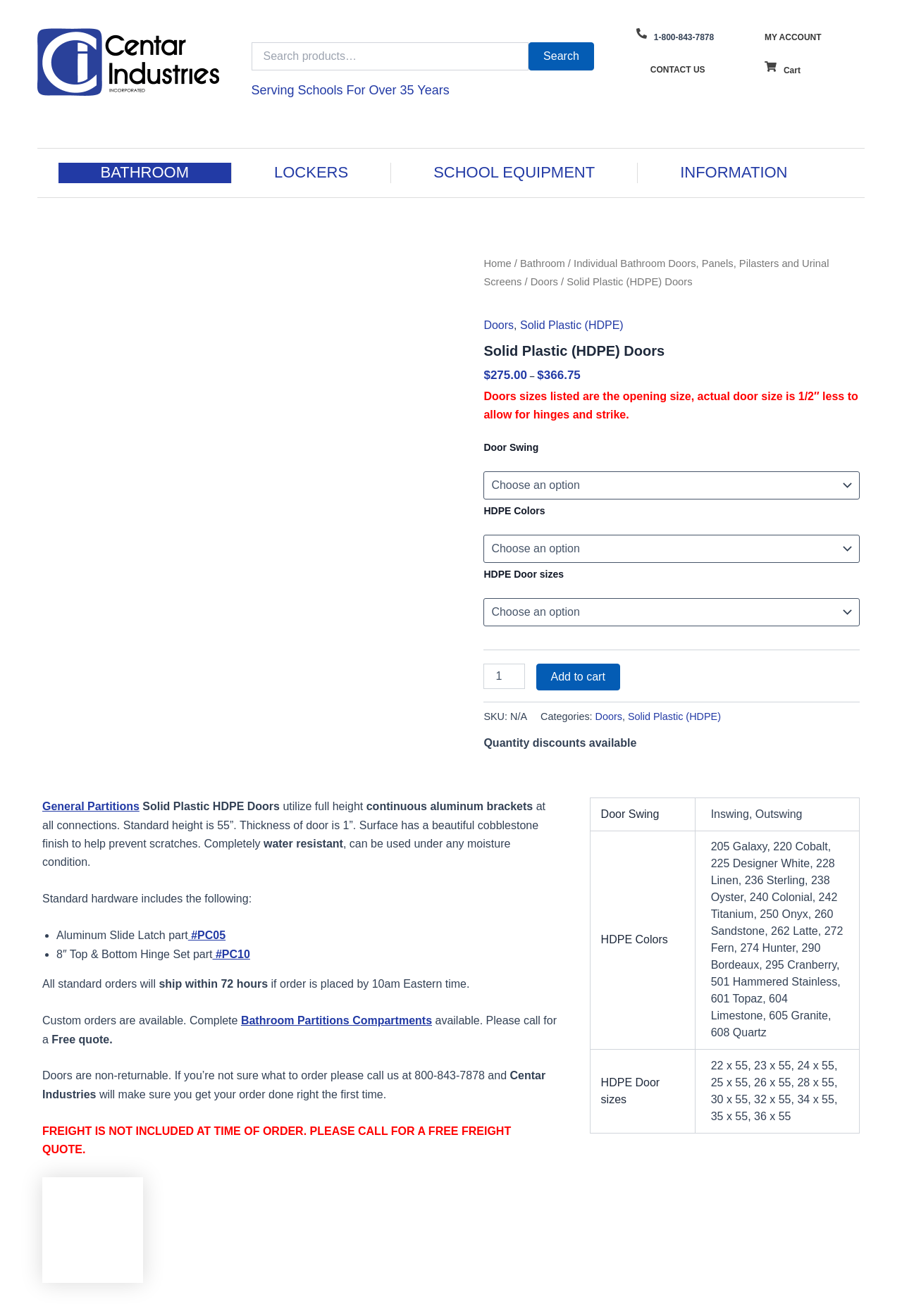What is the minimum quantity required for a standard order?
Please respond to the question with a detailed and informative answer.

The minimum quantity required for a standard order can be found in the product information section, where the quantity spinner button has a minimum value of 1.